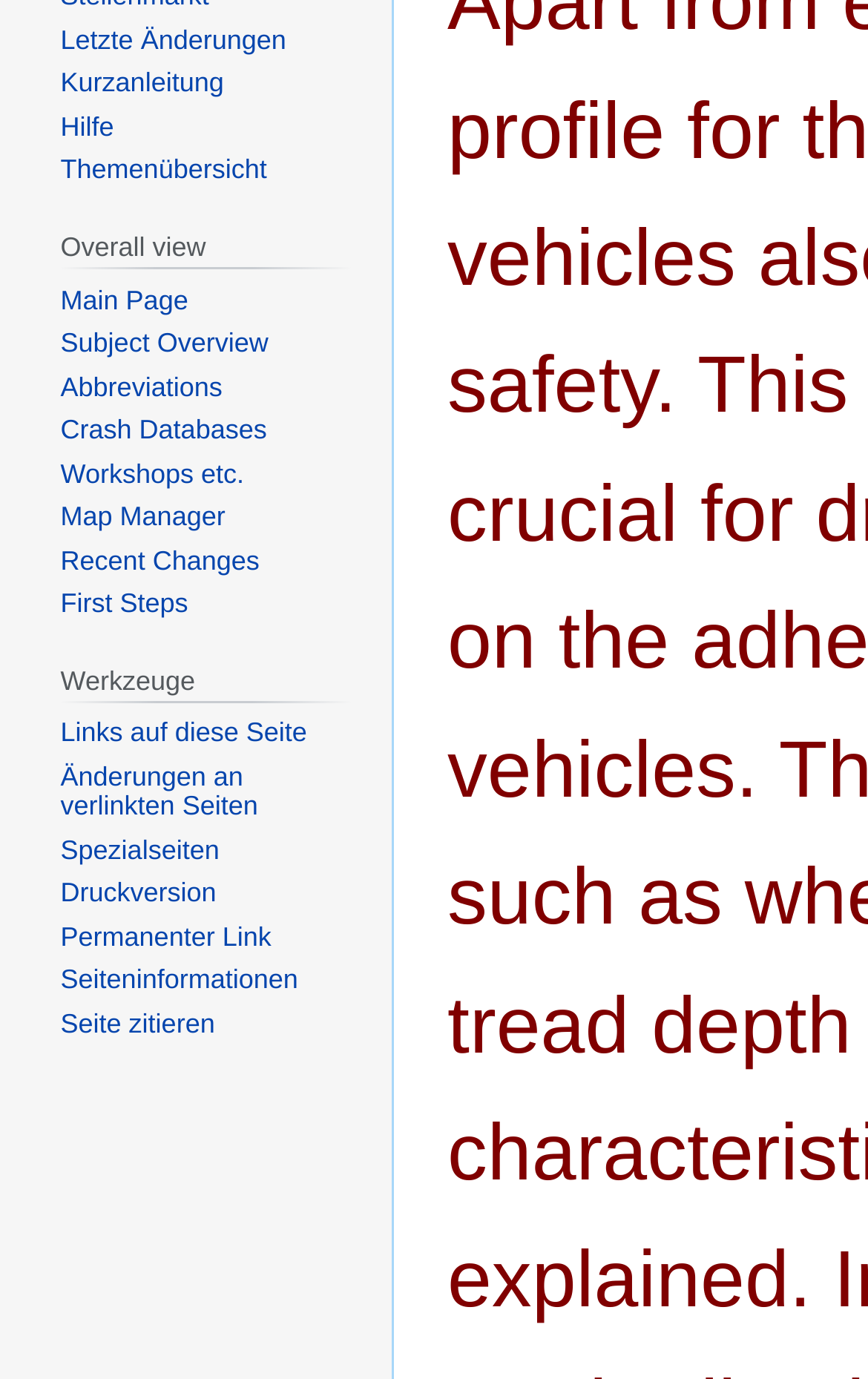Locate the bounding box of the UI element described by: "Seite zitieren" in the given webpage screenshot.

[0.07, 0.731, 0.248, 0.753]